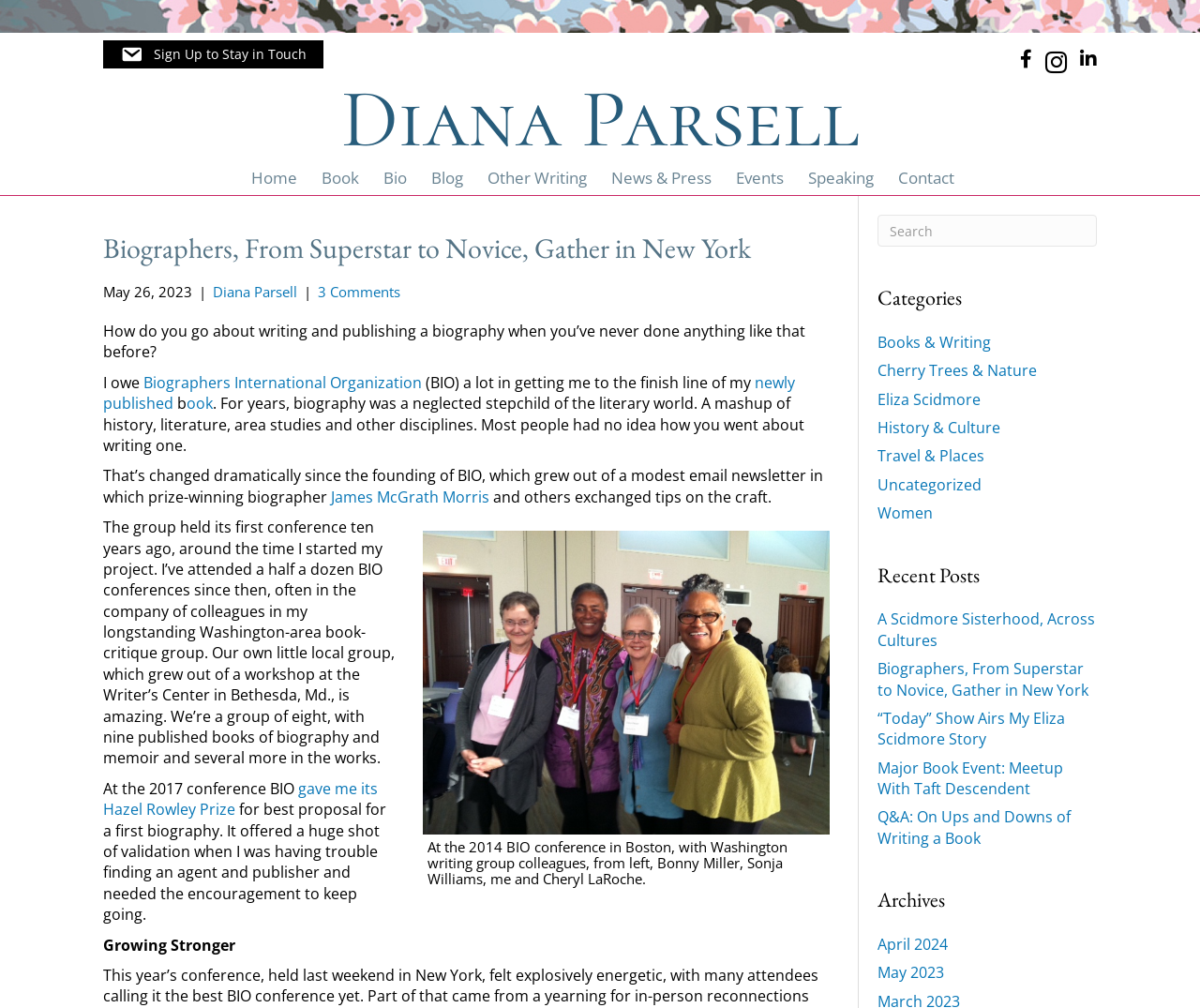Identify the bounding box coordinates of the area that should be clicked in order to complete the given instruction: "Click the 'Sign Up to Stay in Touch' button". The bounding box coordinates should be four float numbers between 0 and 1, i.e., [left, top, right, bottom].

[0.086, 0.04, 0.27, 0.068]